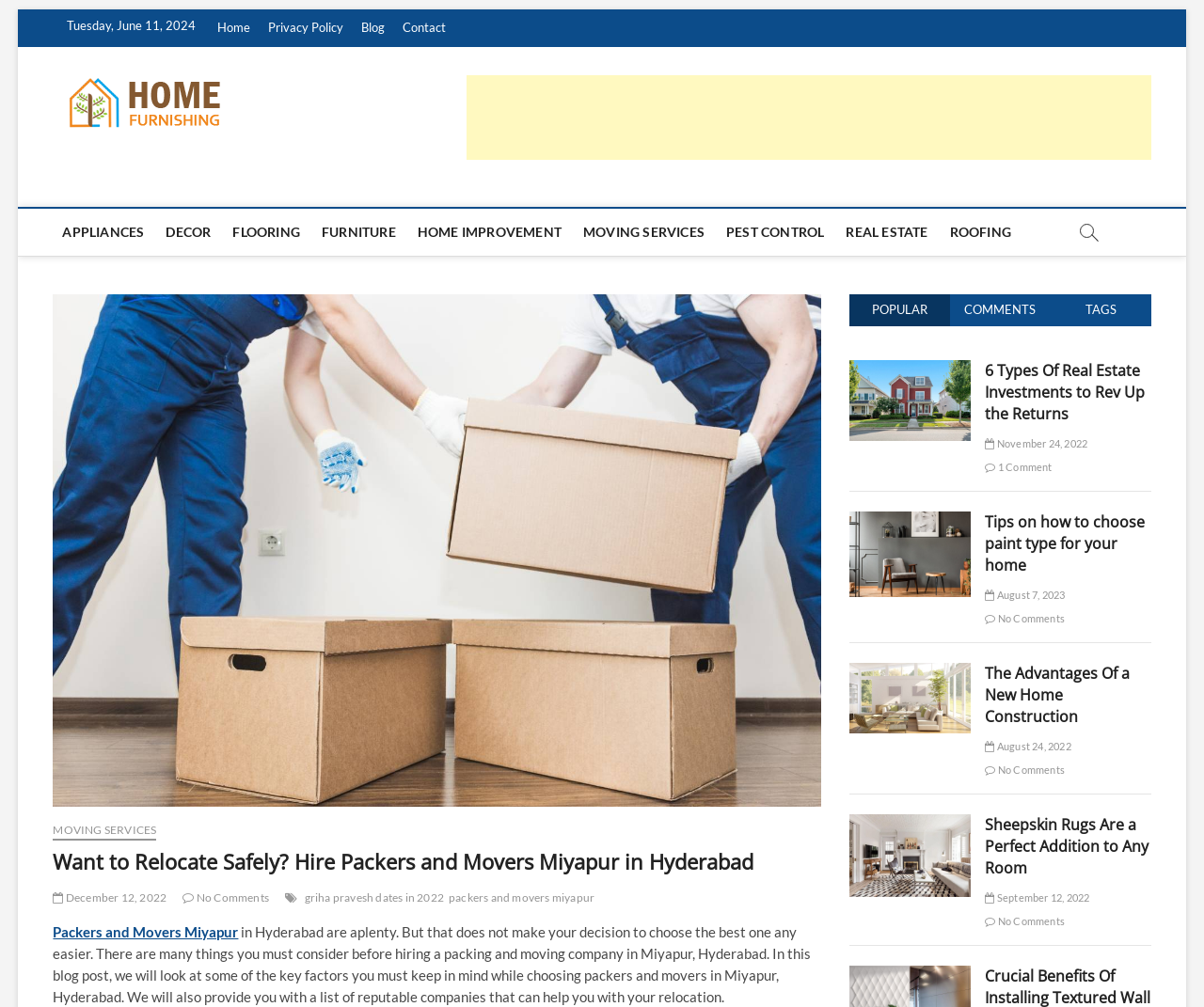Illustrate the webpage with a detailed description.

This webpage is about home furnishing and relocation services, specifically focusing on packers and movers in Miyapur, Hyderabad. At the top, there is a navigation menu with links to "Home", "Privacy Policy", "Blog", and "Contact". Below this, there is a prominent heading "Home Furnishing" with an image and a link to the same. 

On the left side, there is a main menu with various categories such as "APPLIANCES", "DECOR", "FLOORING", "FURNITURE", "HOME IMPROVEMENT", "MOVING SERVICES", "PEST CONTROL", and "REAL ESTATE". 

The main content of the page is an article titled "Want to Relocate Safely? Hire Packers and Movers Miyapur in Hyderabad". The article discusses the importance of choosing the right packing and moving company in Miyapur, Hyderabad, and provides a list of reputable companies that can assist with relocation. 

Below the article, there are several sections with links to other blog posts, each with an image, heading, and a brief description. These posts are related to real estate, home improvement, and decoration, with topics such as "6 Types Of Real Estate Investments to Rev Up the Returns", "Tips on how to choose paint type for your home", "The Advantages Of a New Home Construction", and "Sheepskin Rugs Are a Perfect Addition to Any Room". Each section also includes the date of publication and the number of comments. 

On the right side, there is a button and an image related to packers and movers Miyapur. At the bottom of the page, there are more links to other blog posts, continuing the list of related articles.